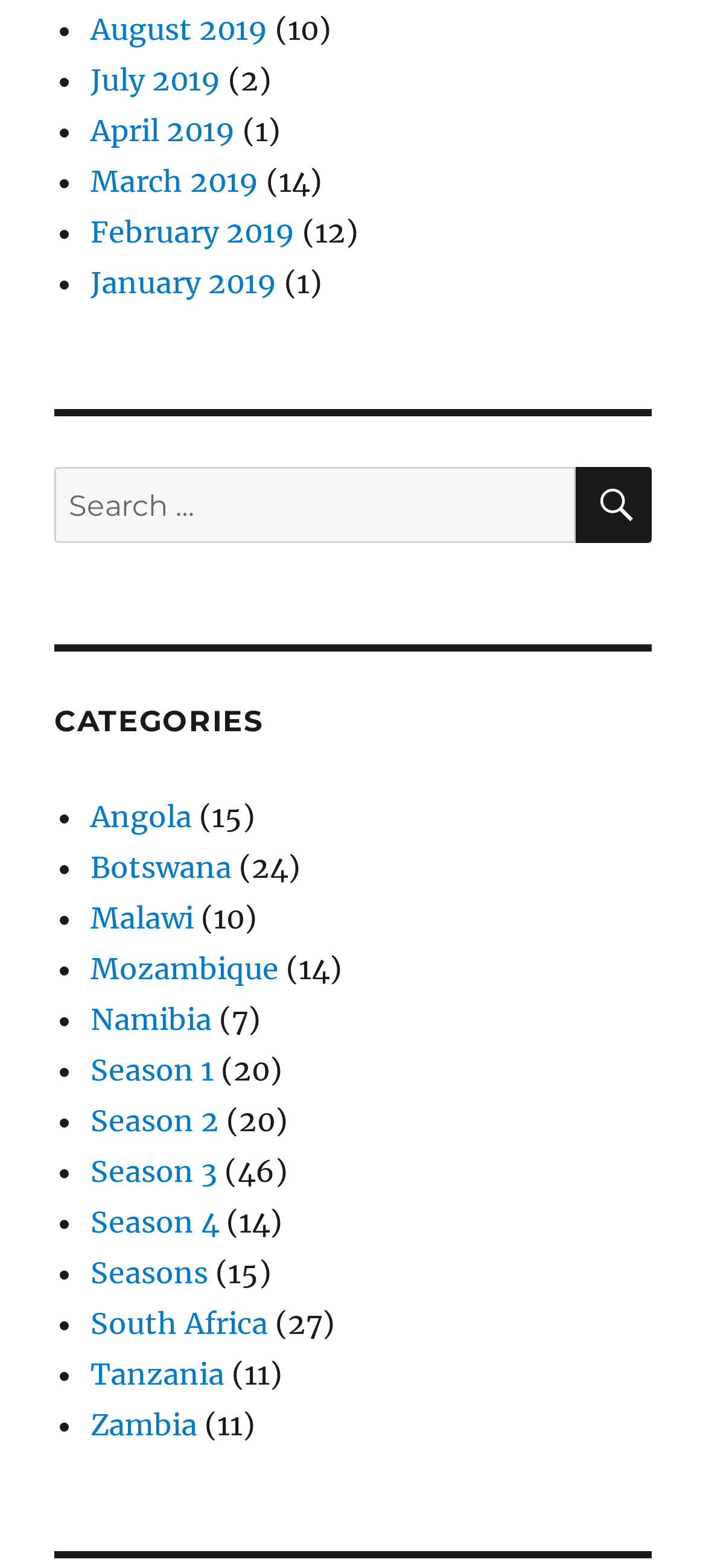Please indicate the bounding box coordinates of the element's region to be clicked to achieve the instruction: "Click on August 2019". Provide the coordinates as four float numbers between 0 and 1, i.e., [left, top, right, bottom].

[0.128, 0.007, 0.379, 0.03]